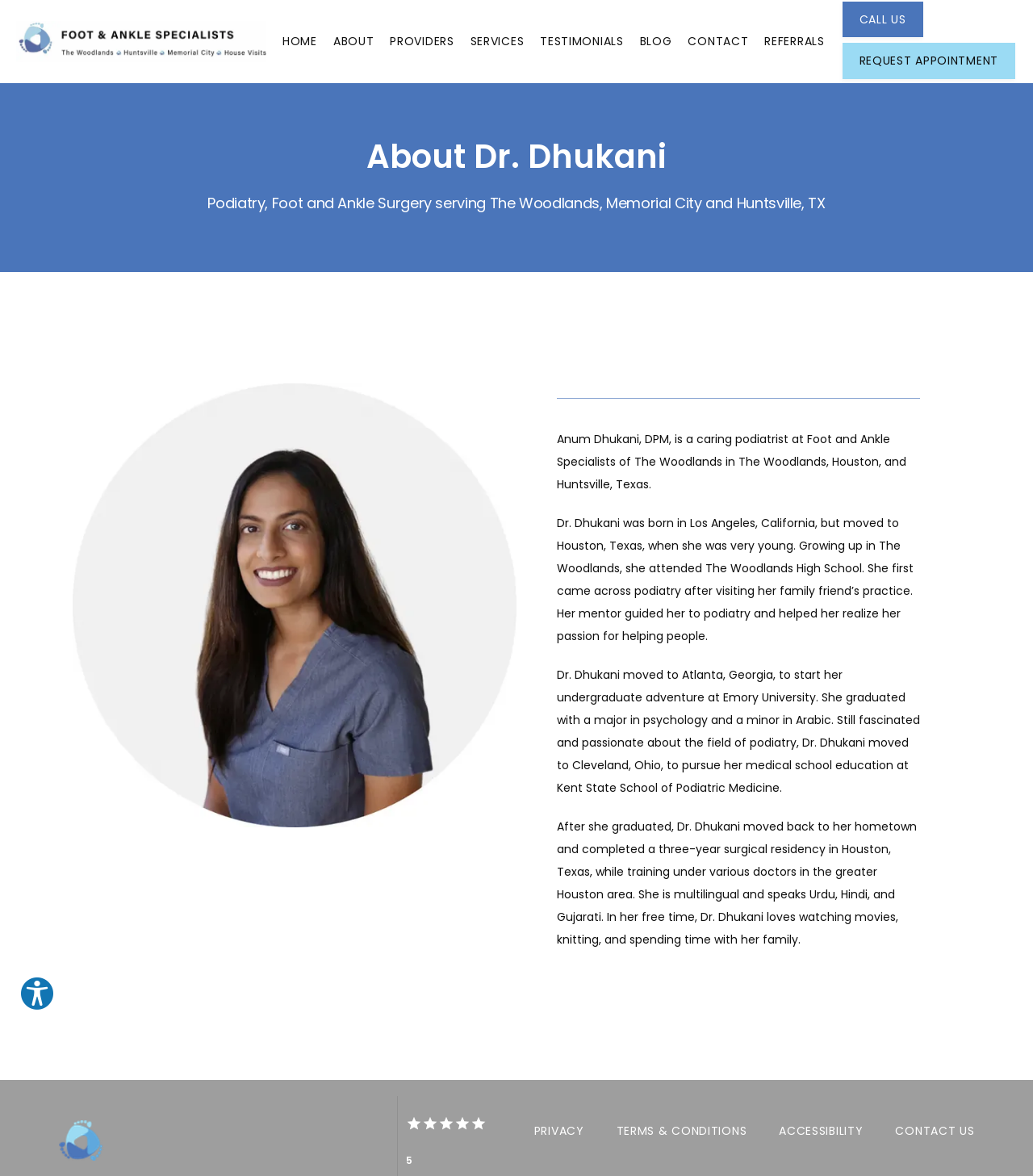Identify the bounding box coordinates of the section to be clicked to complete the task described by the following instruction: "Click the 'HOME' link". The coordinates should be four float numbers between 0 and 1, formatted as [left, top, right, bottom].

[0.273, 0.028, 0.307, 0.042]